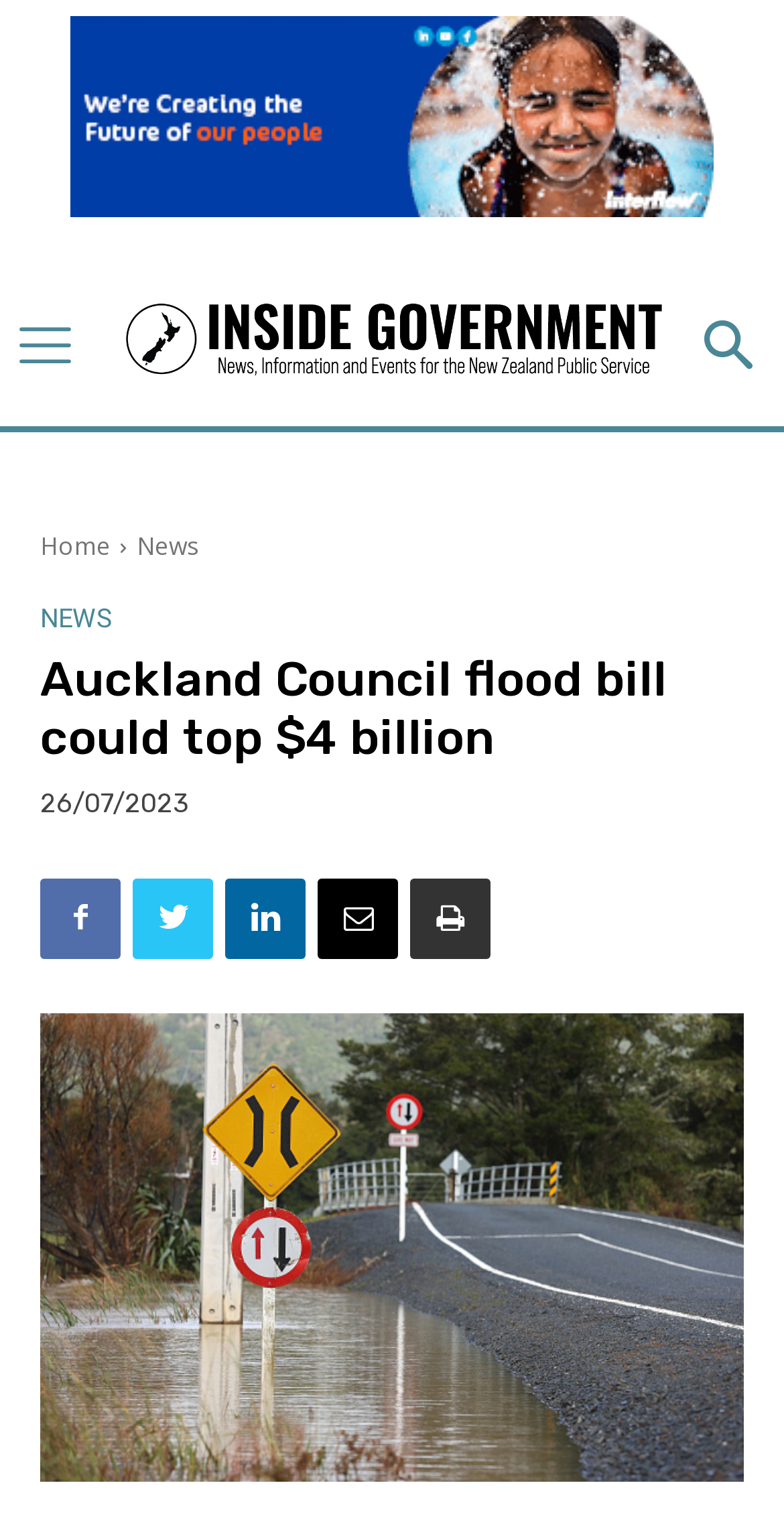Please determine the bounding box coordinates of the clickable area required to carry out the following instruction: "Share the article". The coordinates must be four float numbers between 0 and 1, represented as [left, top, right, bottom].

[0.287, 0.573, 0.39, 0.626]